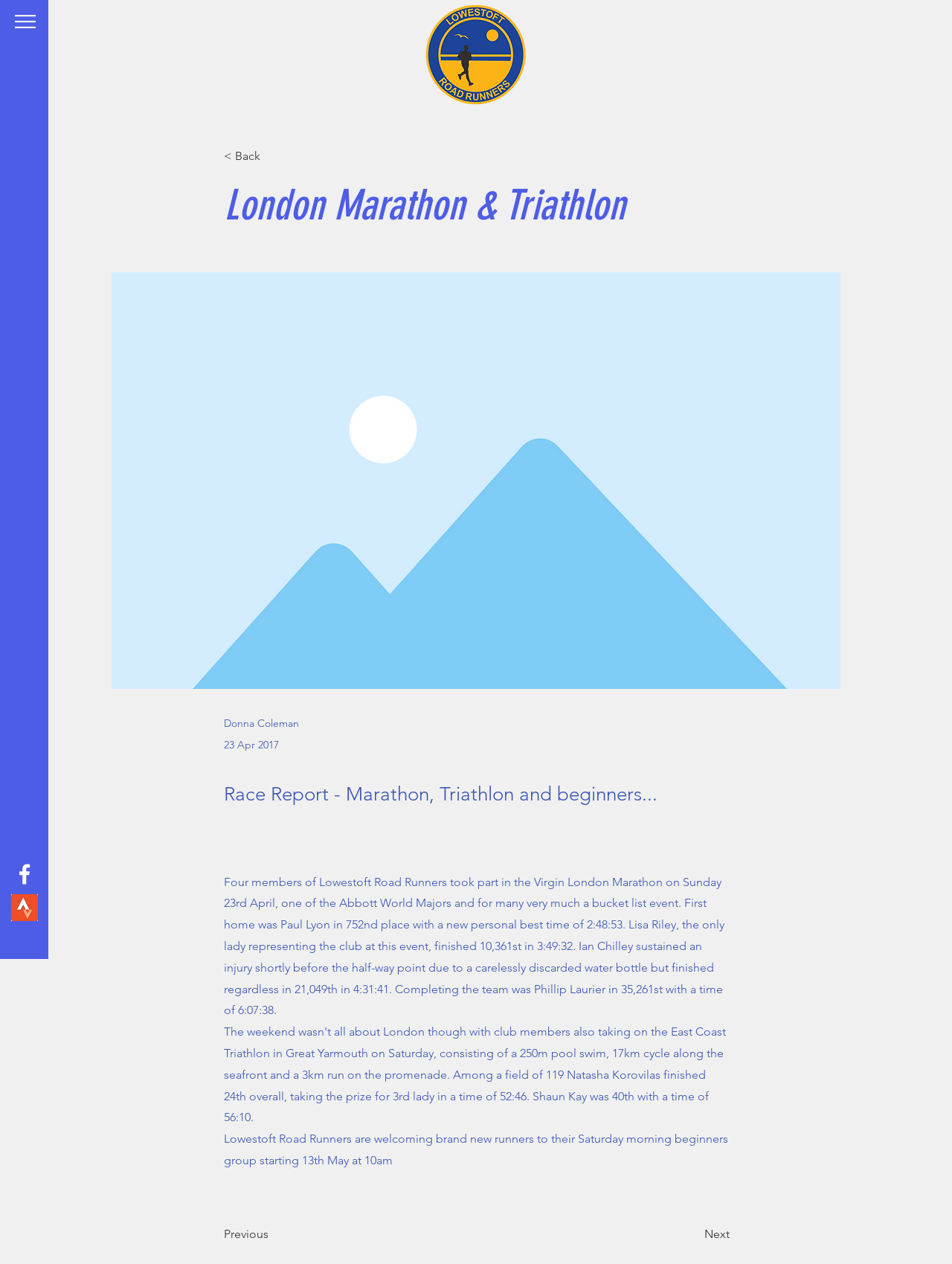Create a detailed summary of the webpage's content and design.

The webpage is about the London Marathon and Triathlon, with a focus on a race report and beginners' information. At the top left, there is a small button. Below it, a link to "Lowestoft's Best Running Club" is displayed, accompanied by an image with the same name. 

To the right of the link, a heading "London Marathon & Triathlon" is prominently displayed. Below the heading, a slideshow gallery takes up a significant portion of the page, with a static text "1/0" at the top right corner of the gallery.

Below the gallery, there are several blocks of text. The first block displays the author's name, "Donna Coleman", and the date "23 Apr 2017". The next block is a title, "Race Report - Marathon, Triathlon and beginners...", followed by a detailed report about the Virgin London Marathon, including the performance of four members of Lowestoft Road Runners.

Further down, another block of text welcomes brand new runners to the Saturday morning beginners group starting on 13th May. At the bottom of the page, there are two buttons, "Previous" and "Next", which are likely used for navigation.

On the bottom left, a social bar is displayed, featuring links to Facebook and Strava, each accompanied by an image.